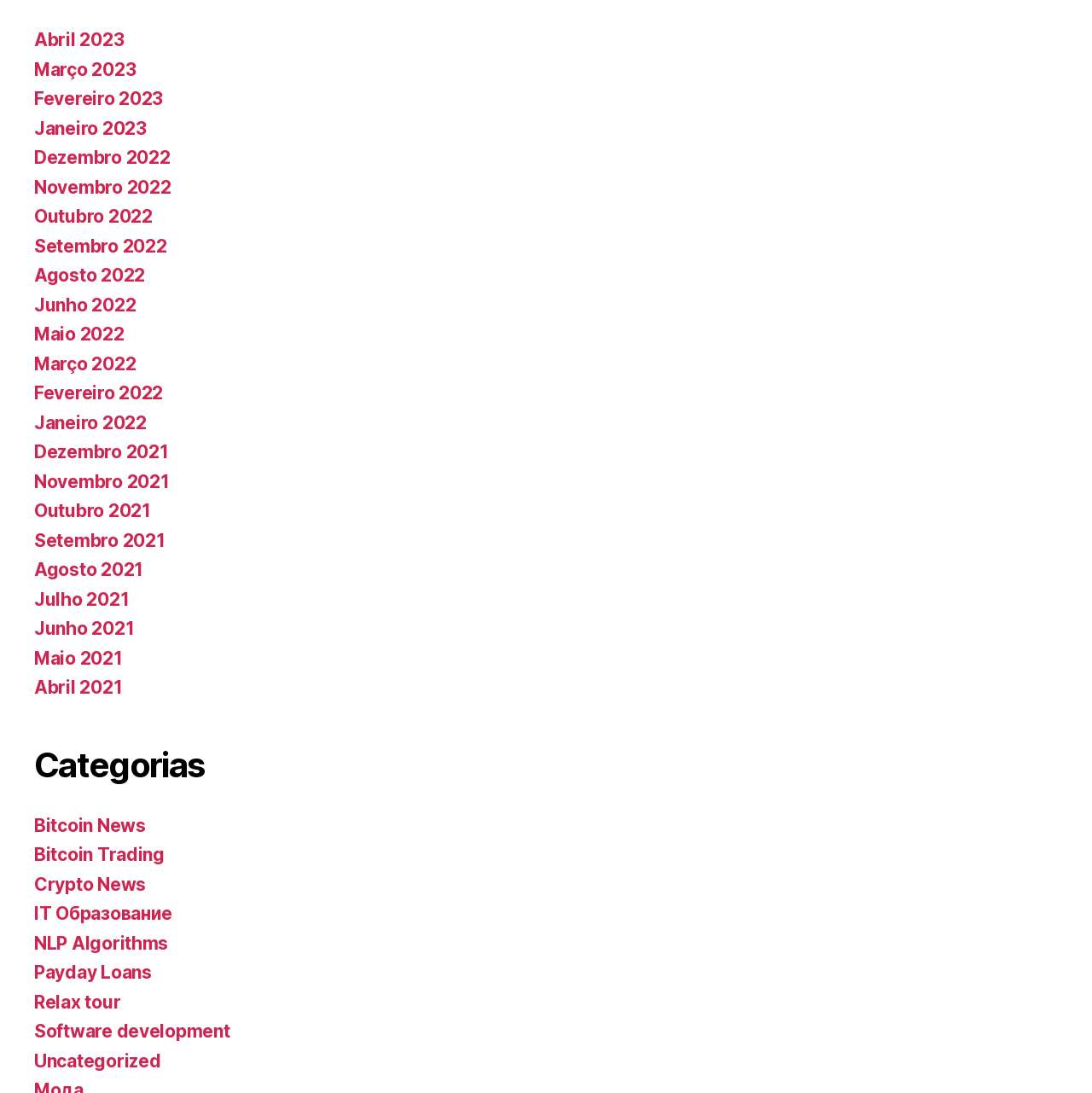Locate the bounding box for the described UI element: "Payday Loans". Ensure the coordinates are four float numbers between 0 and 1, formatted as [left, top, right, bottom].

[0.031, 0.896, 0.139, 0.915]